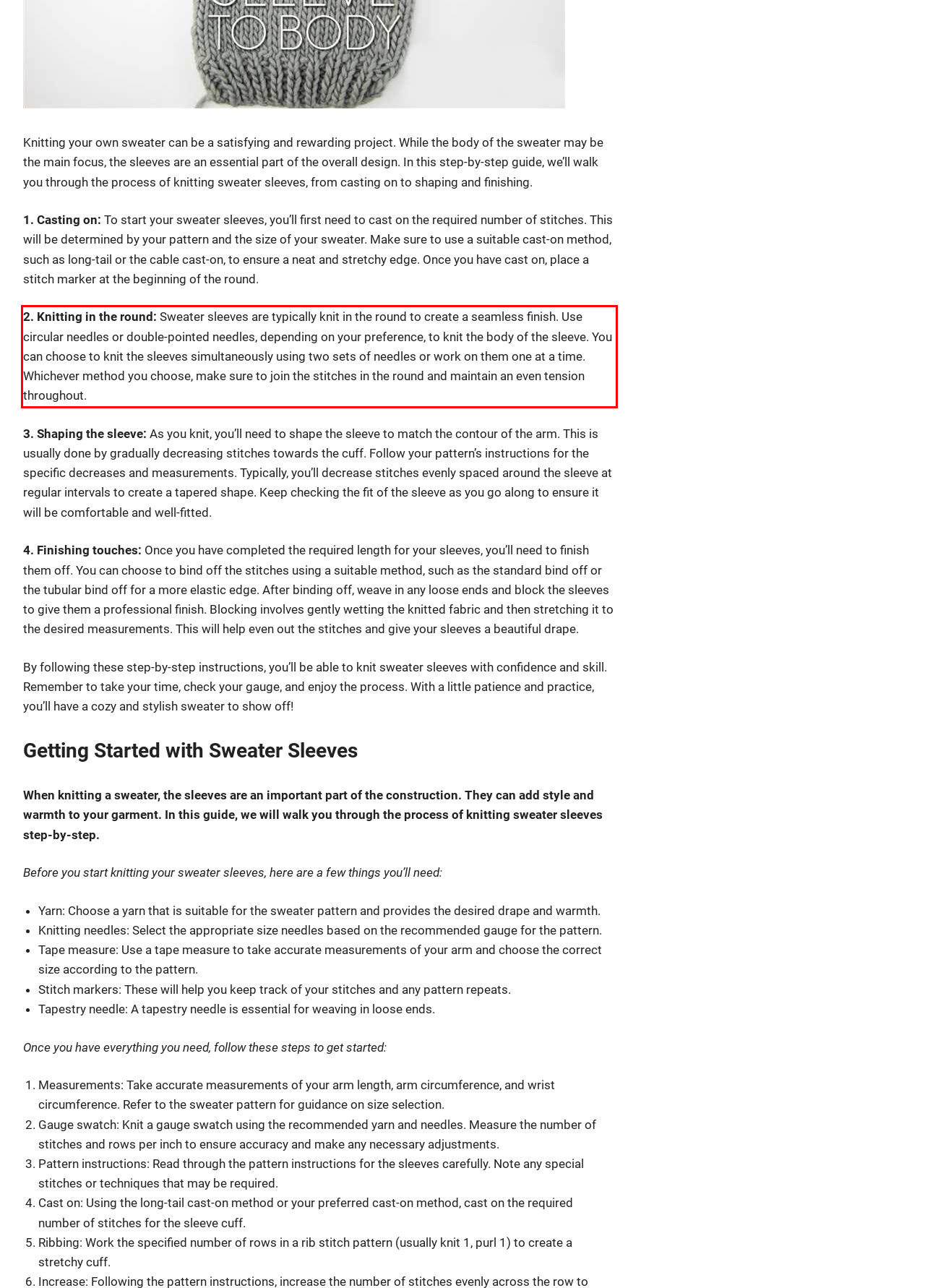Using the provided screenshot of a webpage, recognize the text inside the red rectangle bounding box by performing OCR.

2. Knitting in the round: Sweater sleeves are typically knit in the round to create a seamless finish. Use circular needles or double-pointed needles, depending on your preference, to knit the body of the sleeve. You can choose to knit the sleeves simultaneously using two sets of needles or work on them one at a time. Whichever method you choose, make sure to join the stitches in the round and maintain an even tension throughout.